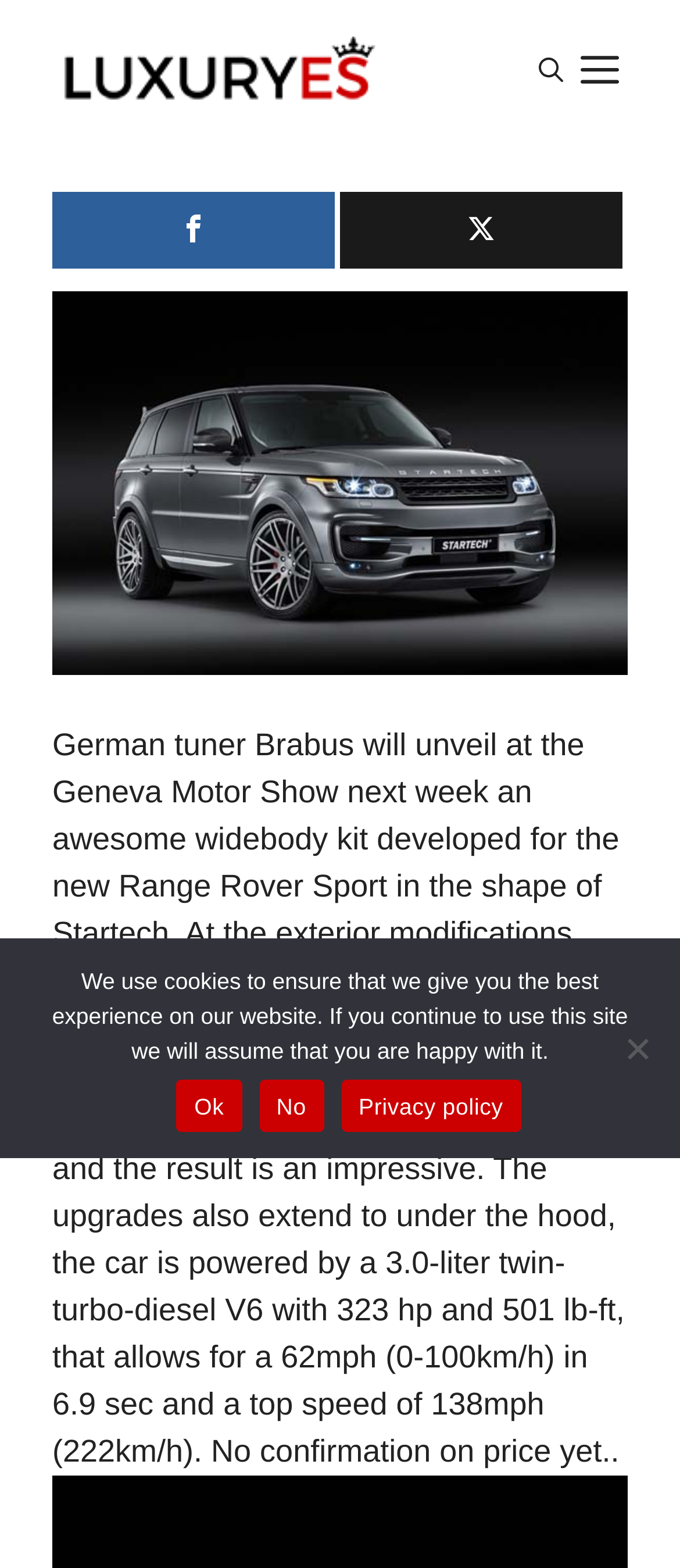Find the bounding box of the UI element described as: "No". The bounding box coordinates should be given as four float values between 0 and 1, i.e., [left, top, right, bottom].

[0.381, 0.689, 0.476, 0.722]